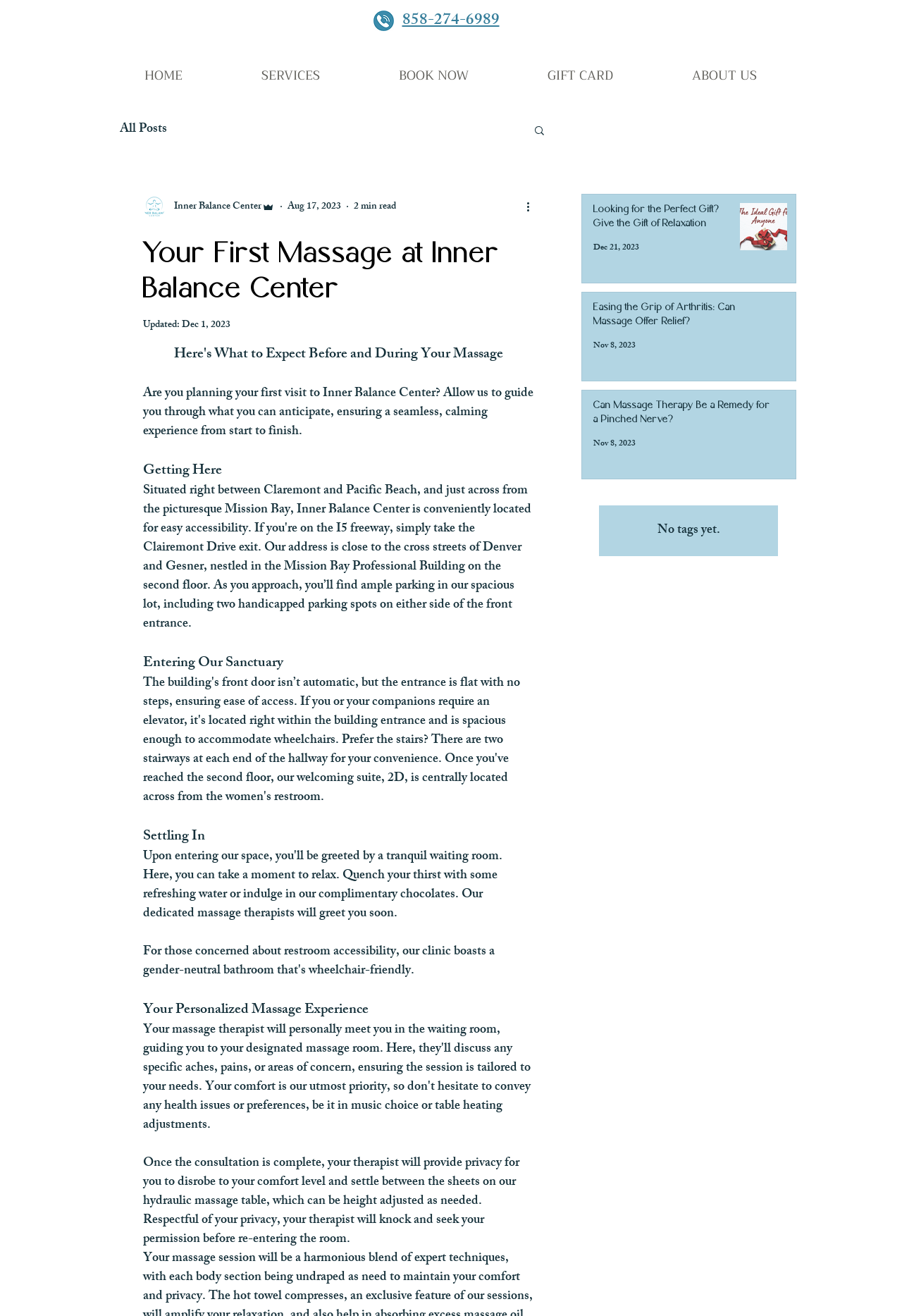Please find the bounding box for the UI element described by: "marleen@marleenj.co.uk".

None